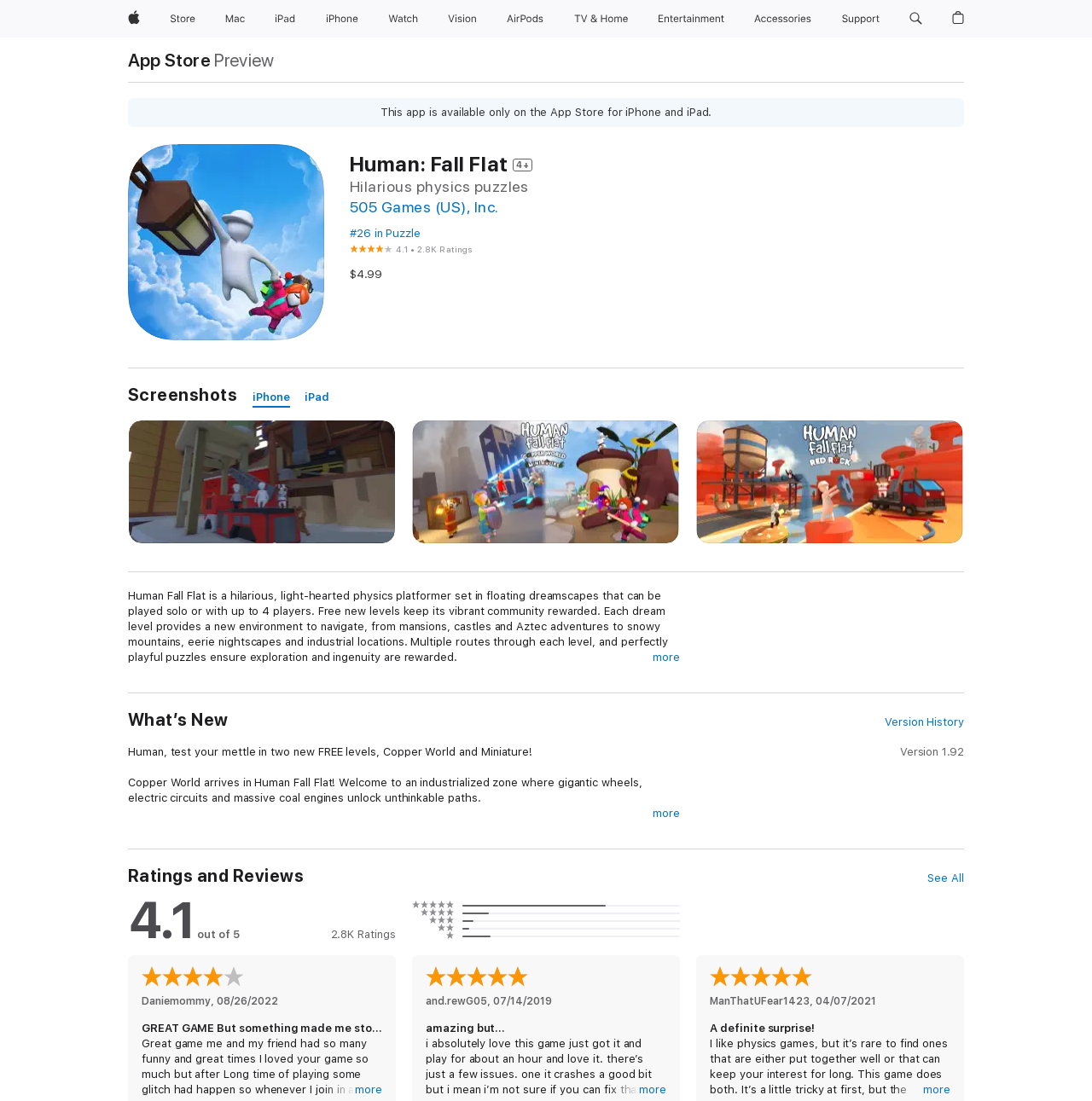What is the type of game?
Examine the webpage screenshot and provide an in-depth answer to the question.

The type of game can be found in the description of the game, which states that Human Fall Flat is a hilarious, light-hearted physics platformer set in floating dreamscapes.